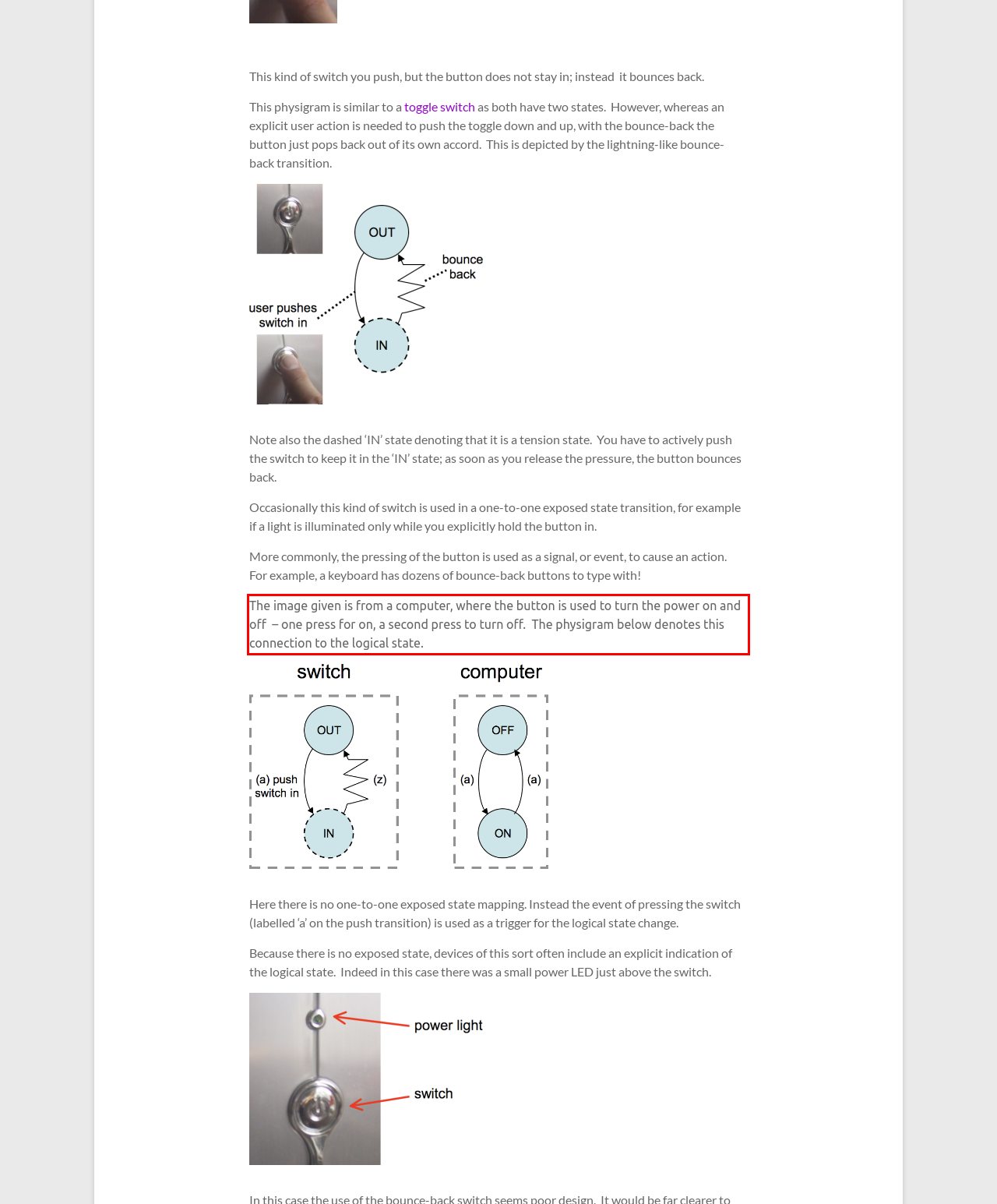Analyze the red bounding box in the provided webpage screenshot and generate the text content contained within.

The image given is from a computer, where the button is used to turn the power on and off – one press for on, a second press to turn off. The physigram below denotes this connection to the logical state.